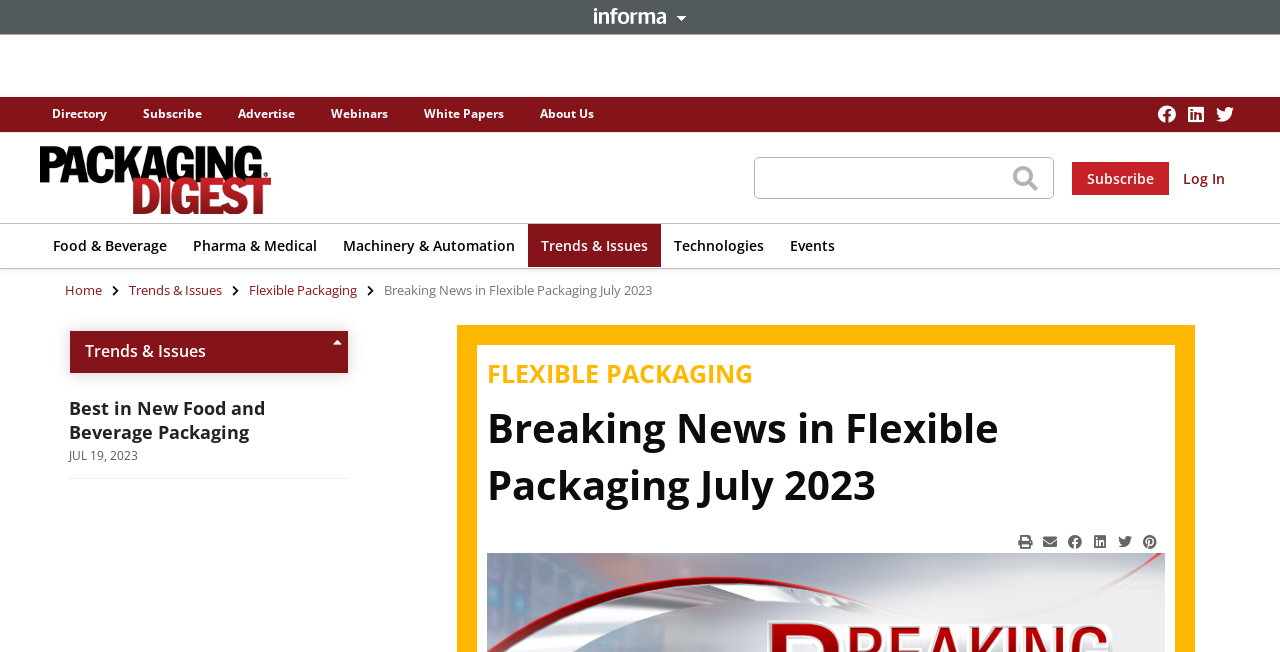Please locate the bounding box coordinates of the element that should be clicked to achieve the given instruction: "Go to the Food & Beverage page".

[0.031, 0.346, 0.141, 0.406]